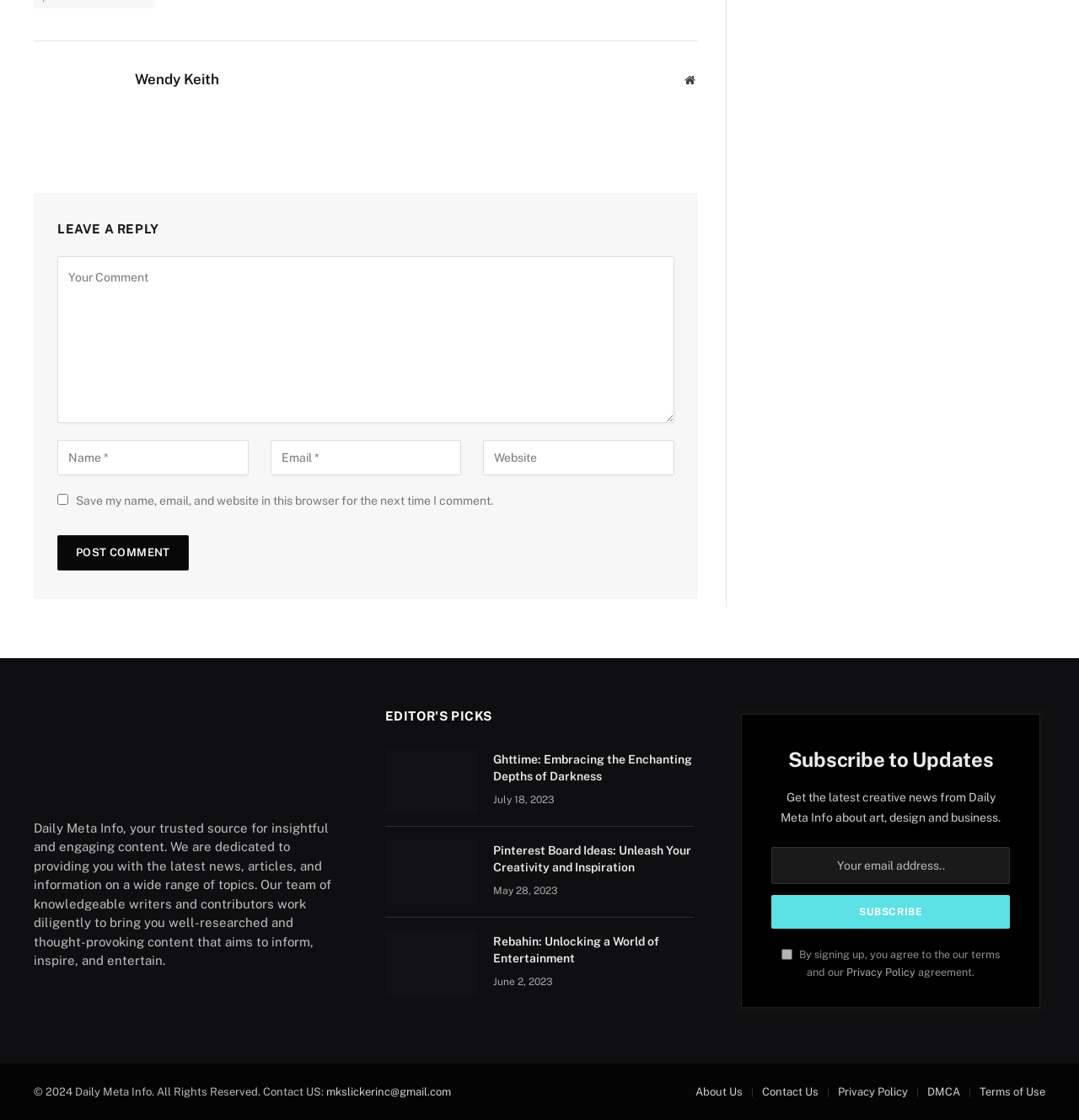Provide the bounding box coordinates of the area you need to click to execute the following instruction: "Leave a comment".

[0.053, 0.229, 0.625, 0.378]